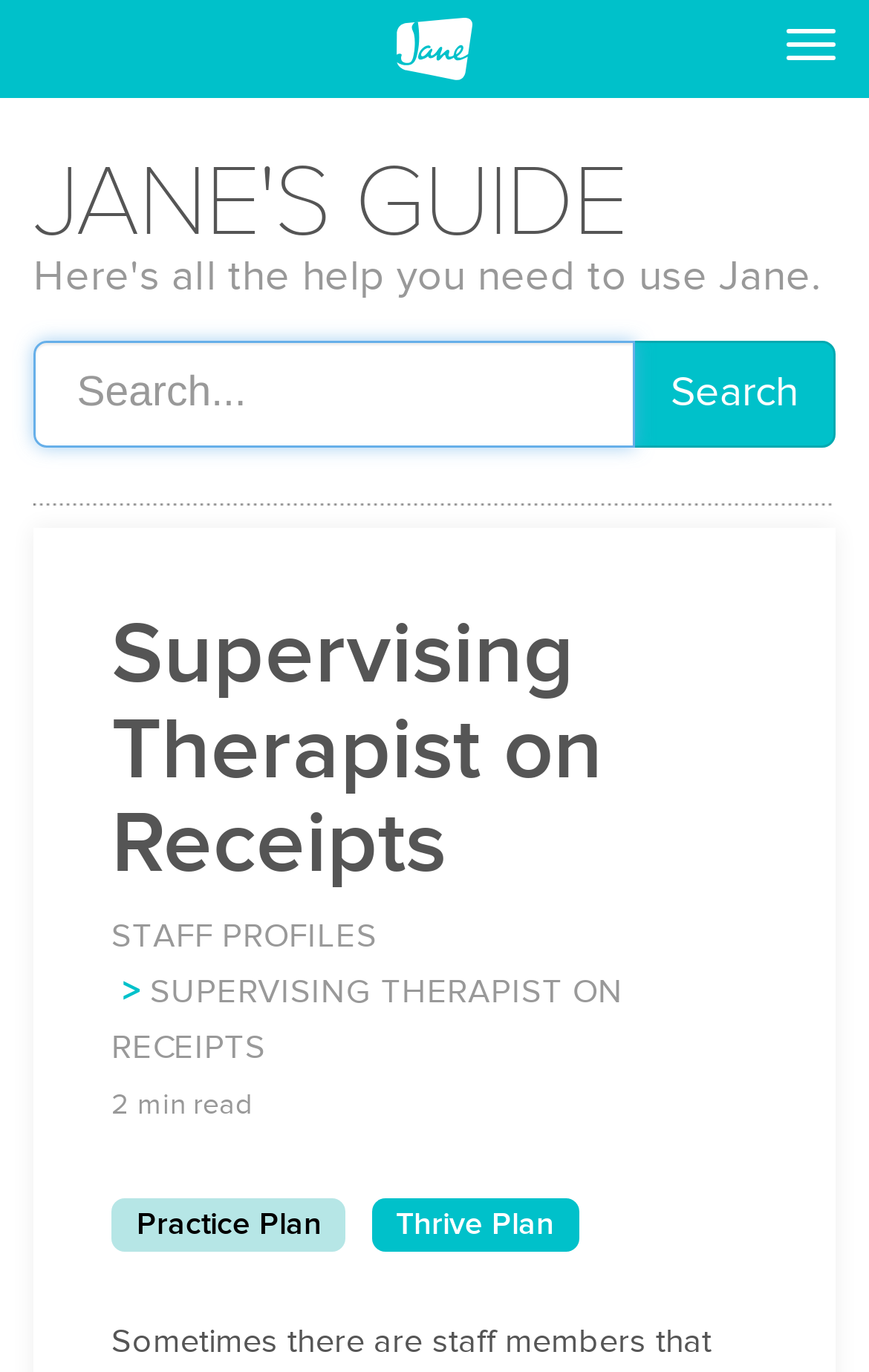What is the estimated reading time of the content?
Please respond to the question with a detailed and thorough explanation.

The estimated reading time is mentioned in the static text element '2 min read' located below the heading 'Supervising Therapist on Receipts'. This suggests that the content on the page can be read in approximately 2 minutes.